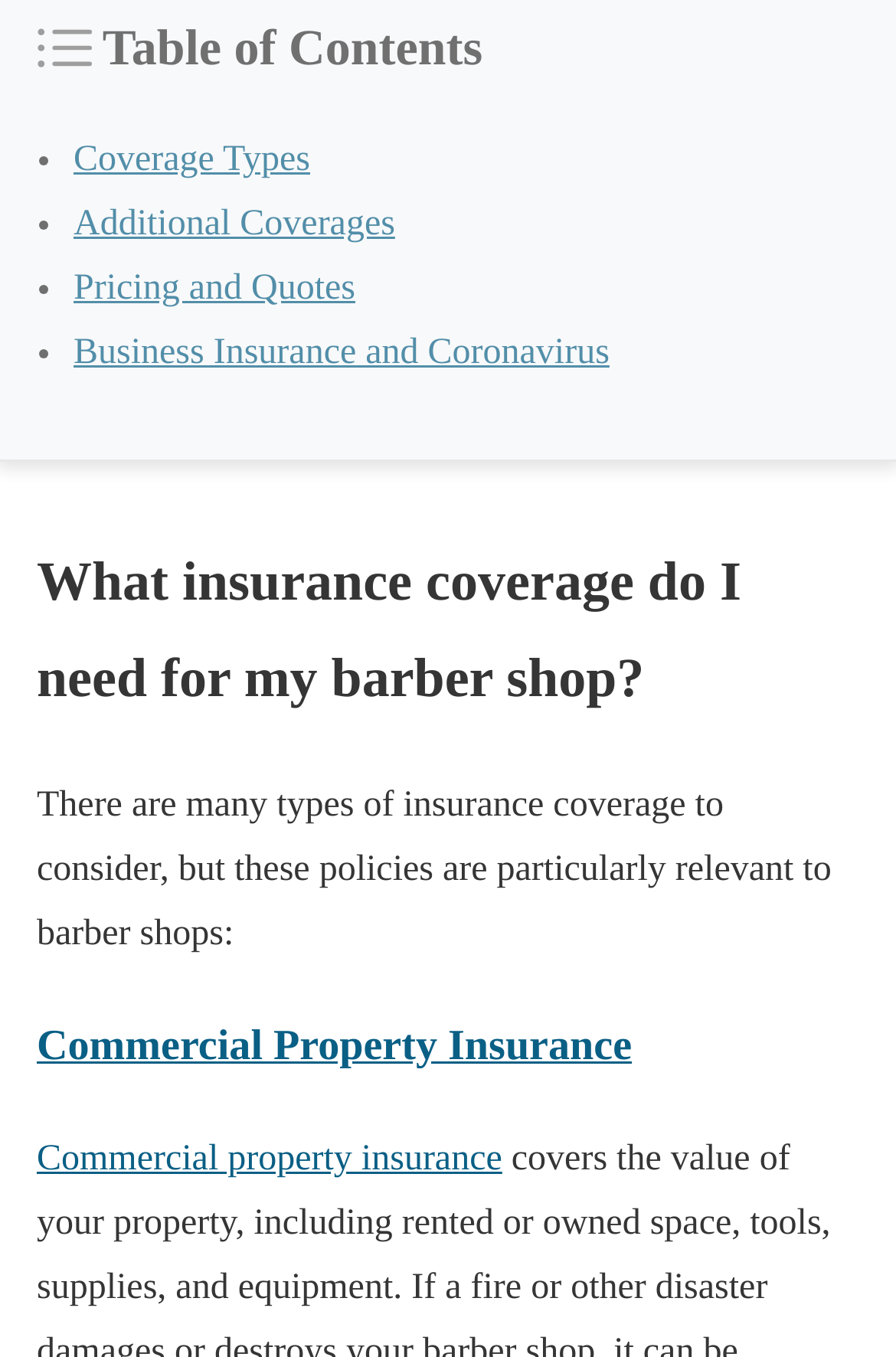Please locate the UI element described by "Coverage Types" and provide its bounding box coordinates.

[0.082, 0.103, 0.346, 0.132]